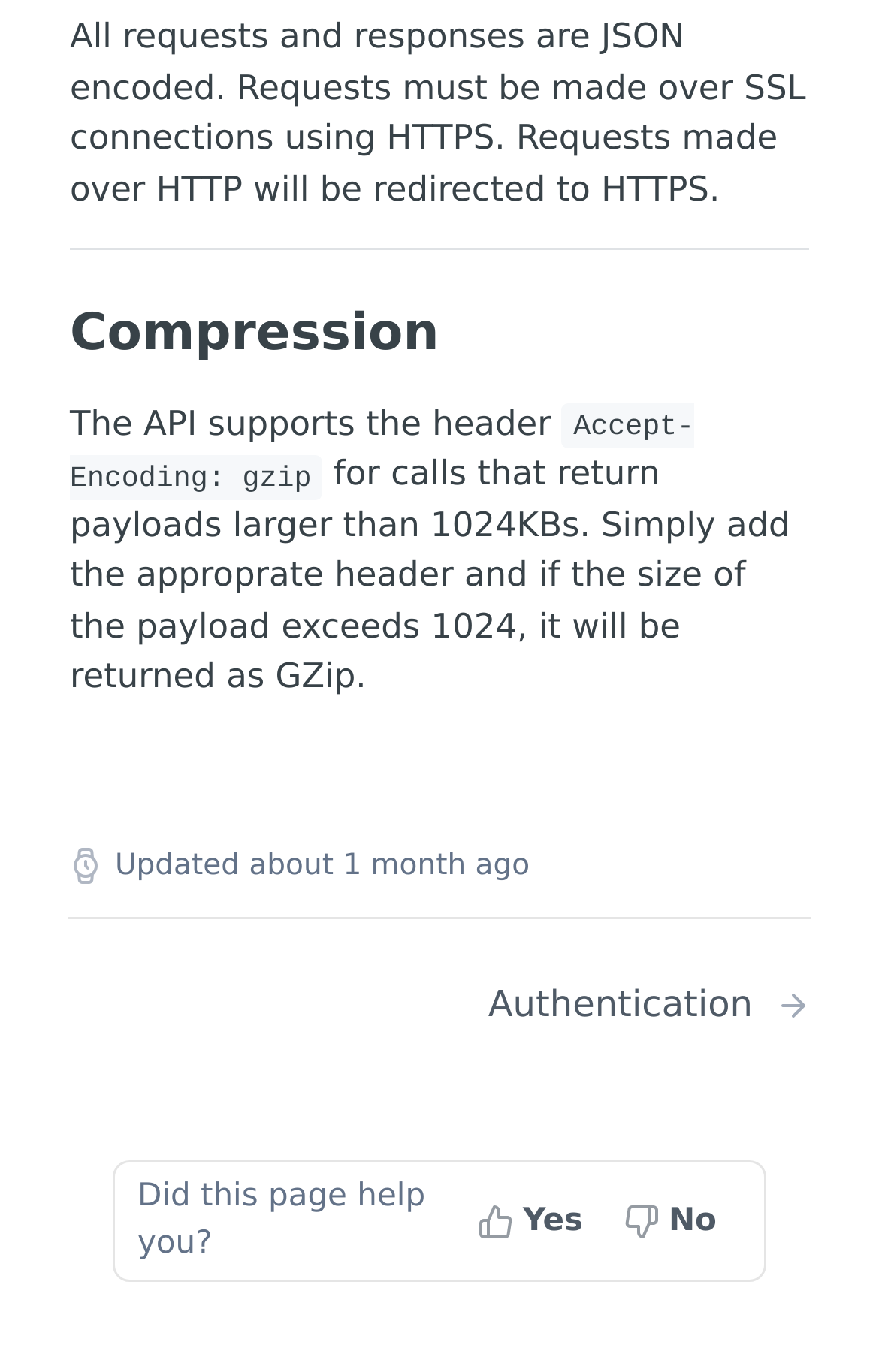Provide a short answer to the following question with just one word or phrase: What is the function of the 'Hide subpages' buttons?

Collapse or expand subpages